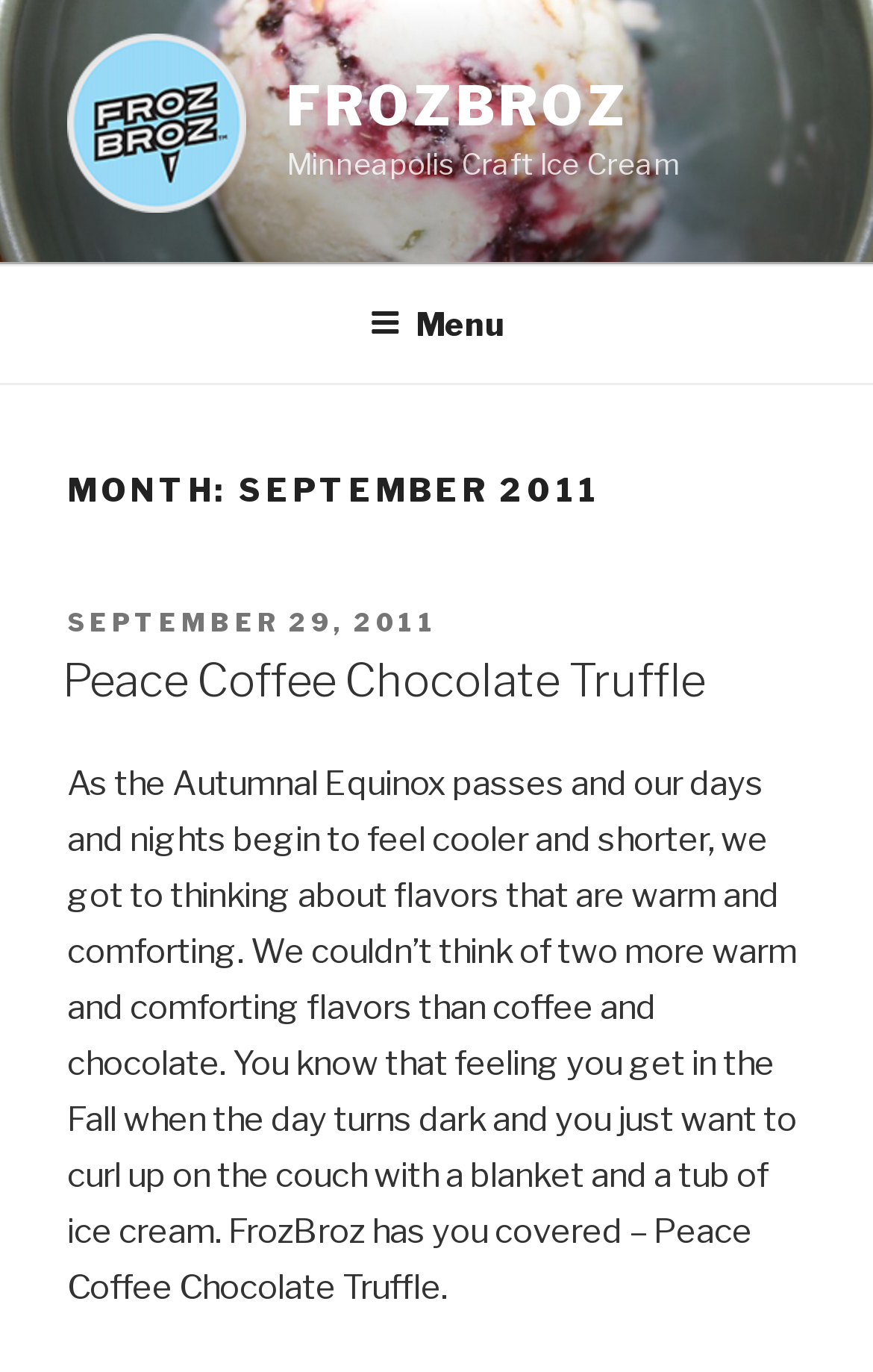Answer the question below with a single word or a brief phrase: 
What is the theme of the article?

Autumn and ice cream